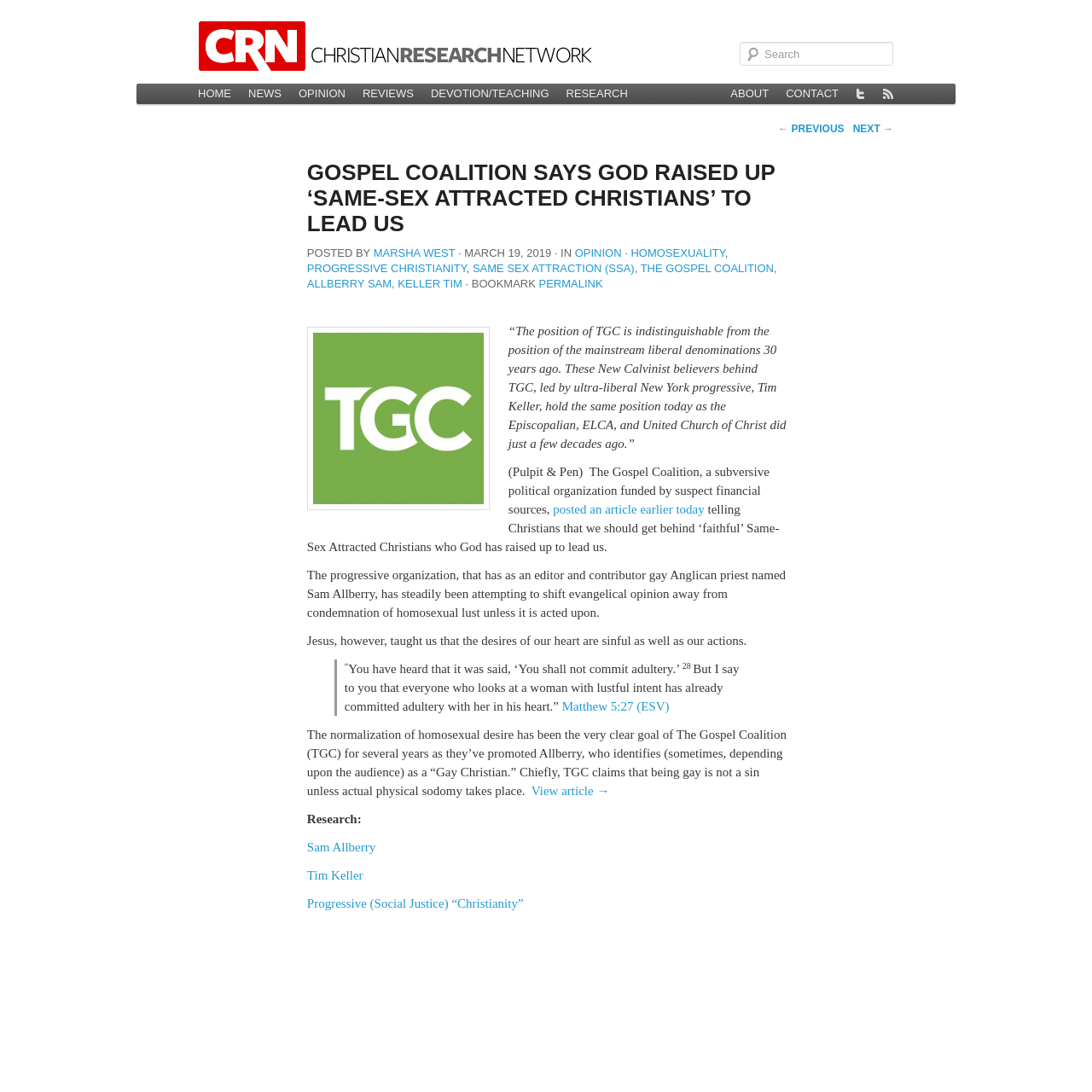Who is the author of the article?
Answer the question with a single word or phrase by looking at the picture.

Marsha West